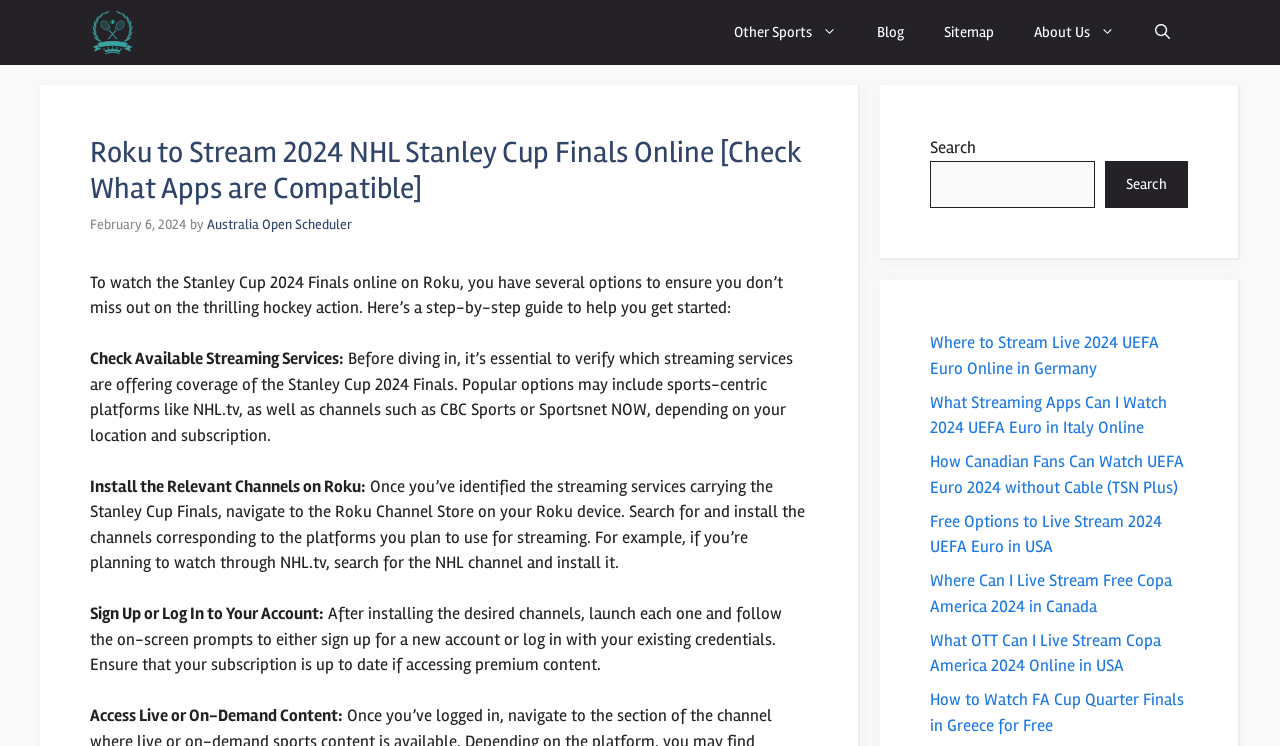Extract the main heading text from the webpage.

Roku to Stream 2024 NHL Stanley Cup Finals Online [Check What Apps are Compatible]